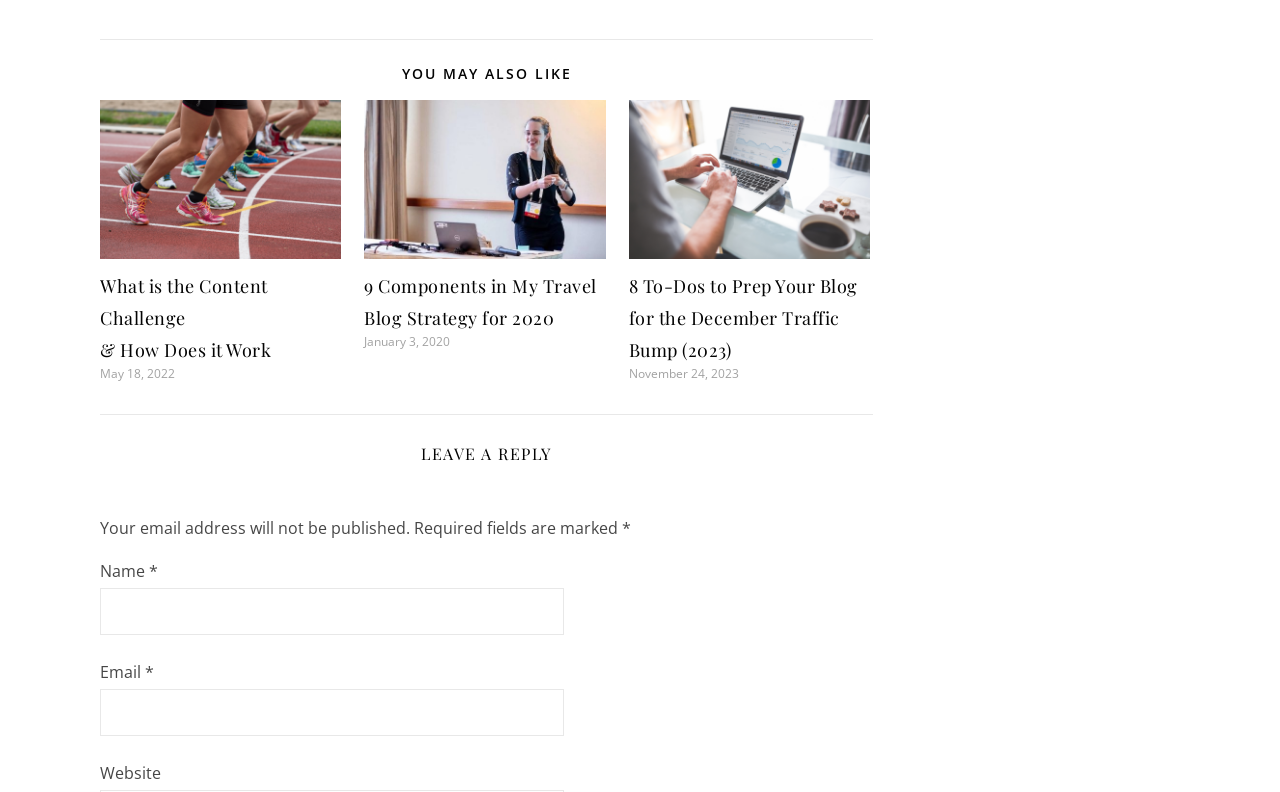Find and specify the bounding box coordinates that correspond to the clickable region for the instruction: "Click on '8 To-Dos to Prep Your Blog for the December Traffic Bump (2023)'".

[0.491, 0.337, 0.68, 0.458]